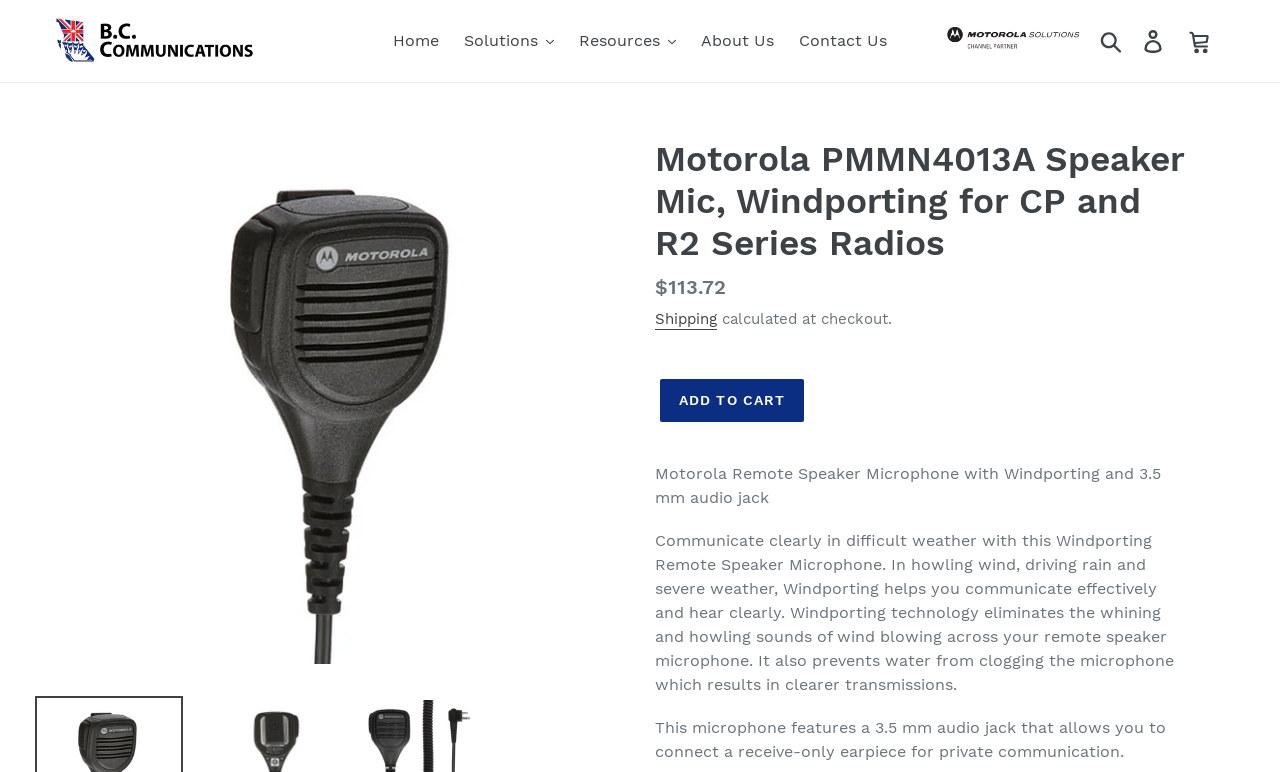Find the bounding box coordinates of the area that needs to be clicked in order to achieve the following instruction: "Click the 'ADD TO CART' button". The coordinates should be specified as four float numbers between 0 and 1, i.e., [left, top, right, bottom].

[0.516, 0.49, 0.628, 0.546]